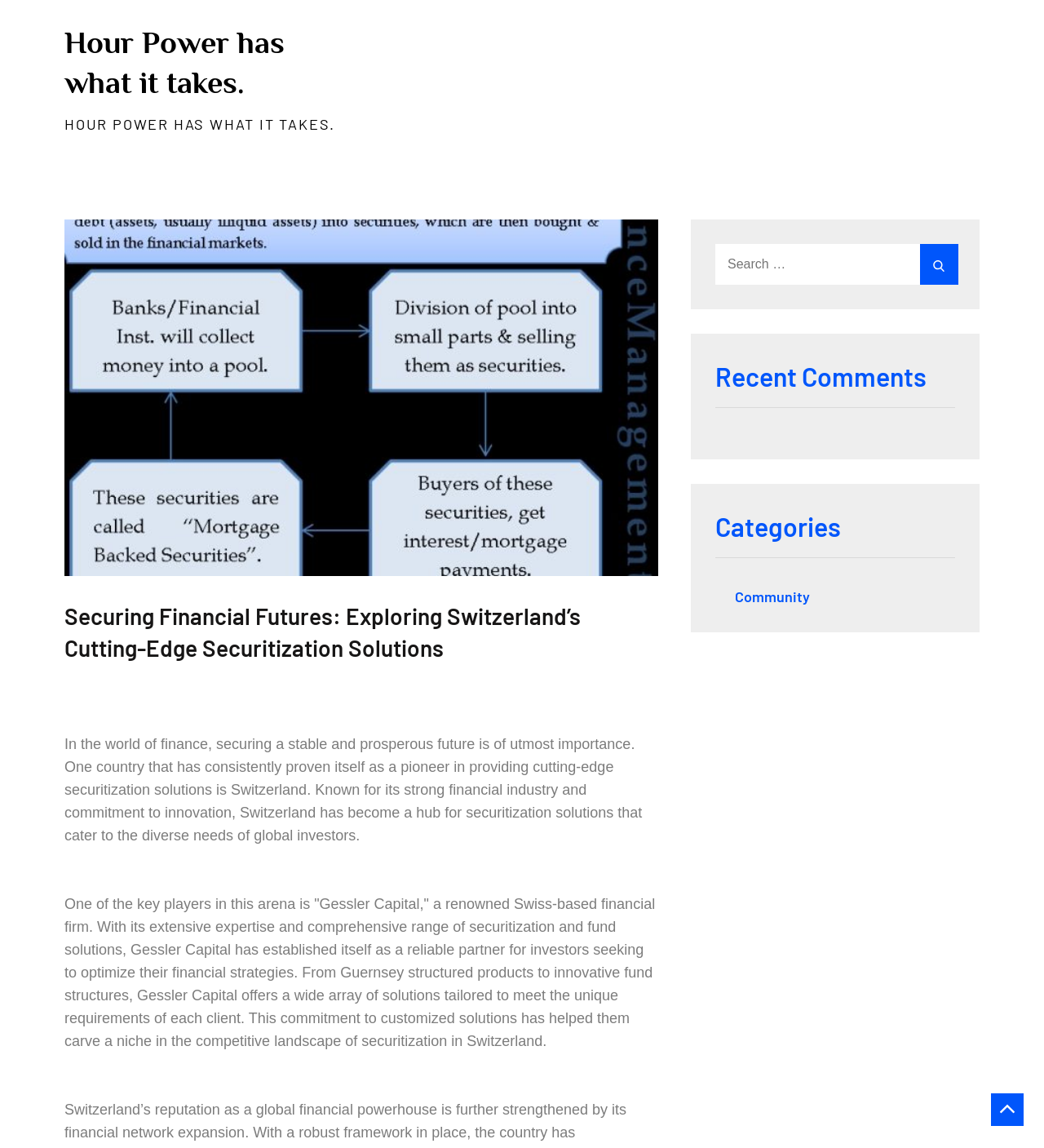What is the country known for its strong financial industry?
Use the image to answer the question with a single word or phrase.

Switzerland